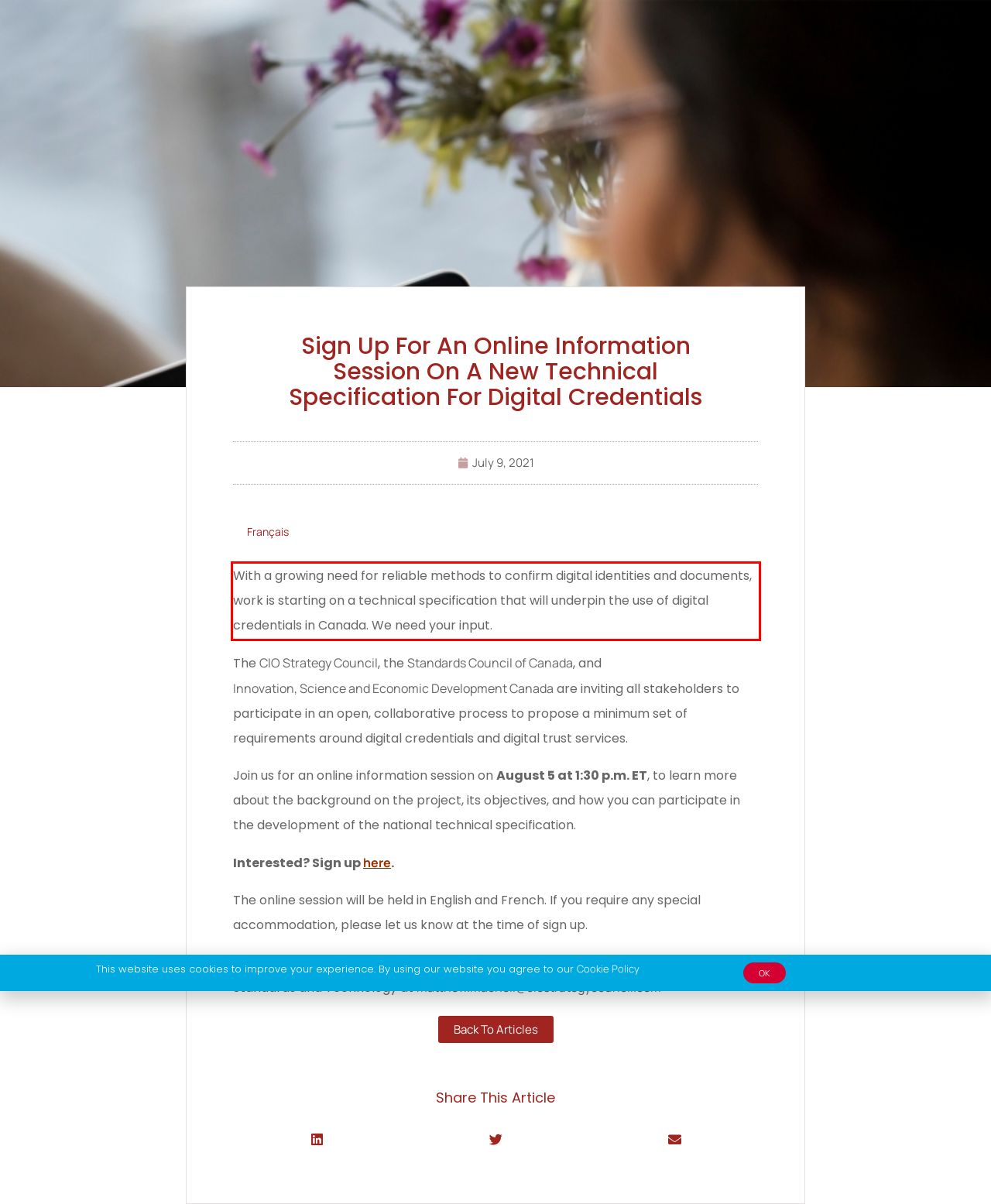Please extract the text content within the red bounding box on the webpage screenshot using OCR.

With a growing need for reliable methods to confirm digital identities and documents, work is starting on a technical specification that will underpin the use of digital credentials in Canada. We need your input.